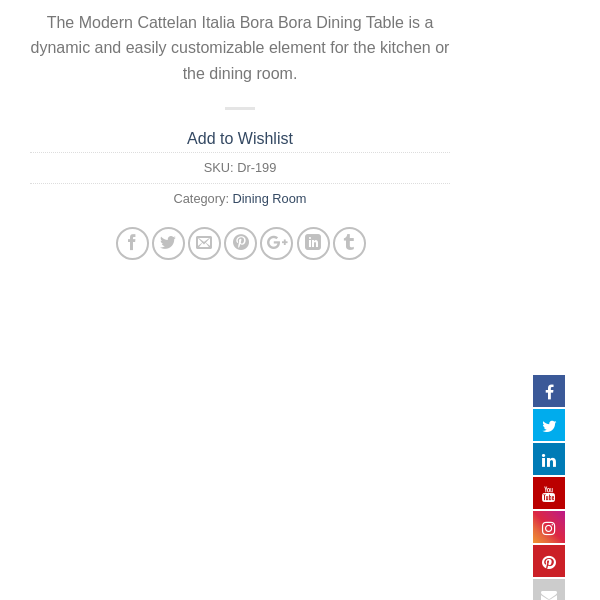Give a one-word or short phrase answer to this question: 
What is the category of the product?

Dining Room